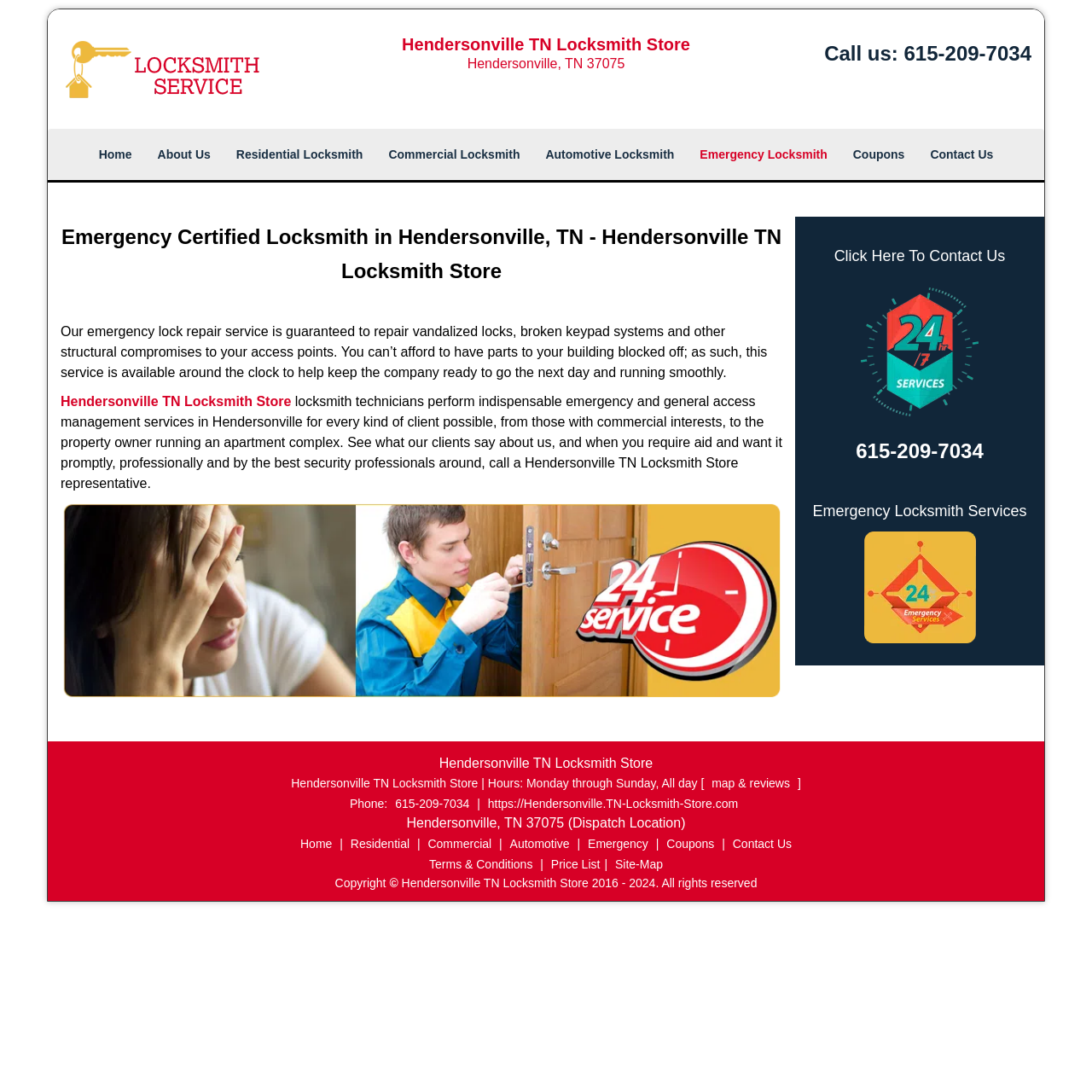Generate a comprehensive caption for the webpage you are viewing.

This webpage is about Hendersonville TN Locksmith Store, an emergency certified locksmith service in Hendersonville, Tennessee. At the top left corner, there is a logo of the store, accompanied by a link to the store's homepage. Below the logo, there is a heading with the store's name and contact information, including a phone number and address.

To the right of the logo, there is a navigation menu with links to various pages, including Home, About Us, Residential Locksmith, Commercial Locksmith, Automotive Locksmith, Emergency Locksmith, Coupons, and Contact Us.

Below the navigation menu, there is a heading that describes the emergency lock repair service offered by the store. The service is guaranteed to repair vandalized locks, broken keypad systems, and other structural compromises to access points. The text also emphasizes the importance of having a reliable lock repair service, as it can help keep a business or property running smoothly.

Following the heading, there is a paragraph that describes the services offered by the store's locksmith technicians, including emergency and general access management services for commercial and residential clients. The paragraph also mentions that the store's clients can provide testimonials about their experiences with the service.

On the right side of the page, there is an image of the store's logo, accompanied by a heading with the store's name, address, and phone number. Below the image, there is a link to contact the store, as well as a heading that lists the store's hours of operation, which are Monday through Sunday, all day.

Further down the page, there is a section with the store's contact information, including a phone number, address, and link to the store's website. There is also a link to view the store's map and reviews.

At the bottom of the page, there are links to various pages, including Terms & Conditions, Price List, Site-Map, and Copyright information.